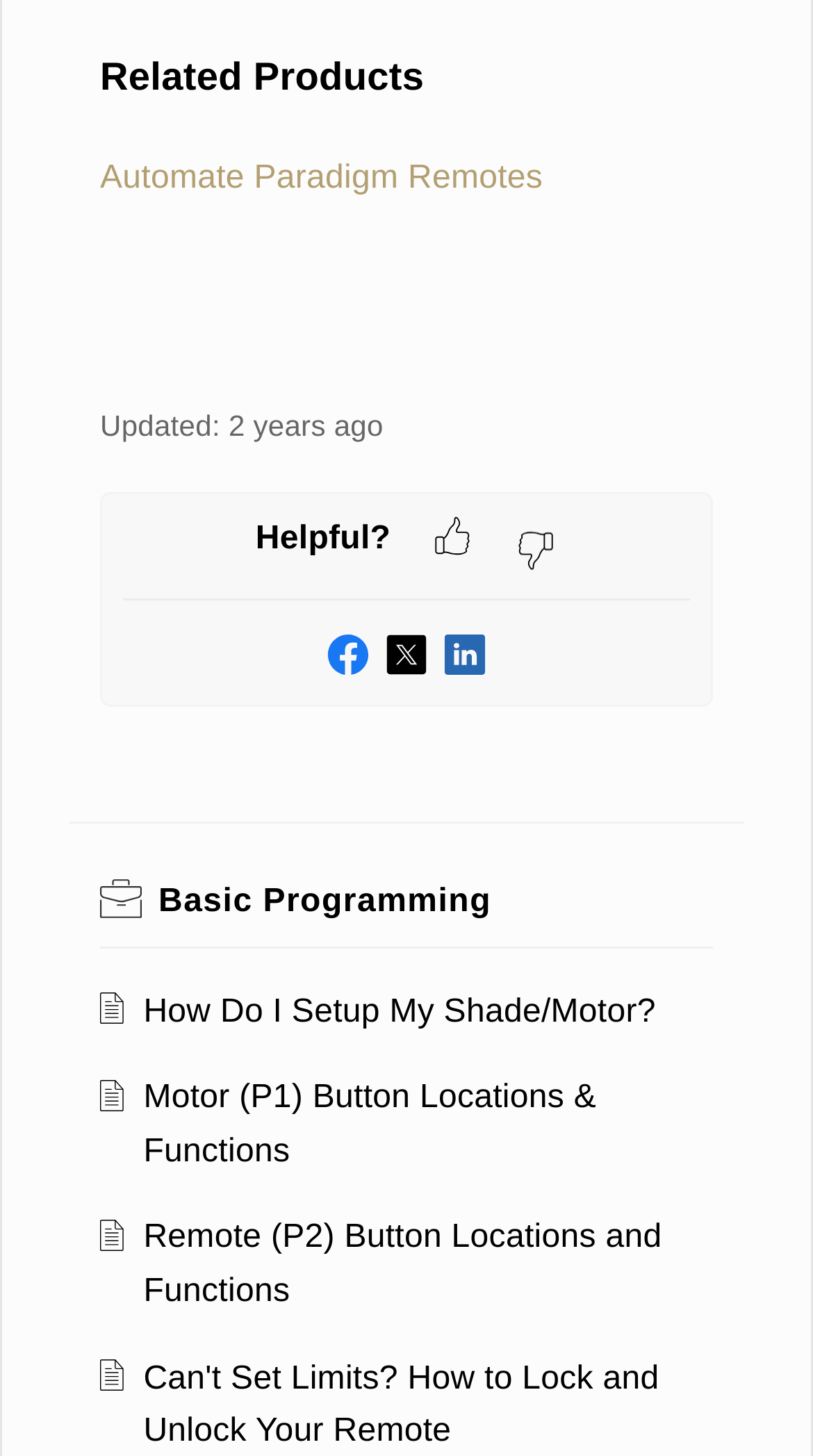Can you show the bounding box coordinates of the region to click on to complete the task described in the instruction: "Read about LIFE"?

None